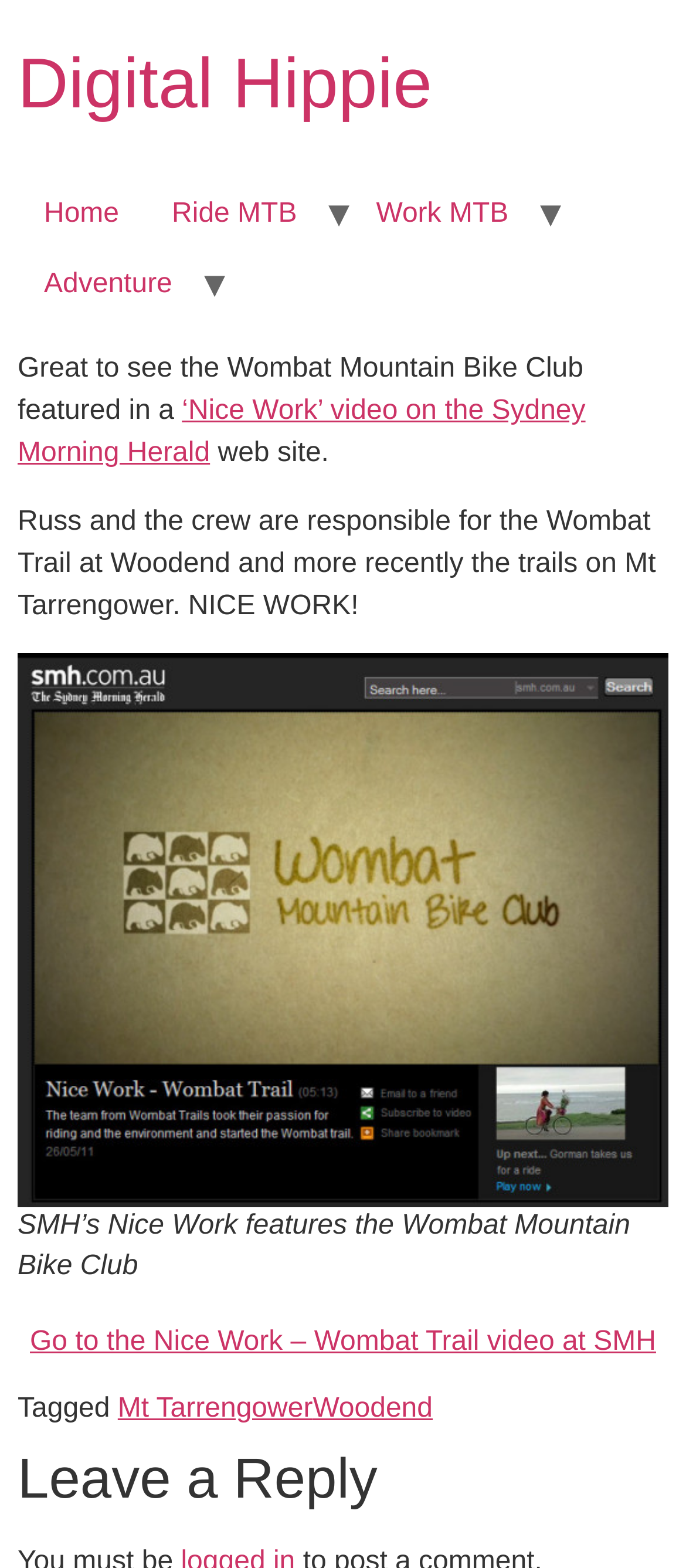Find the bounding box coordinates of the element I should click to carry out the following instruction: "Click on the 'Home' link".

[0.026, 0.115, 0.212, 0.16]